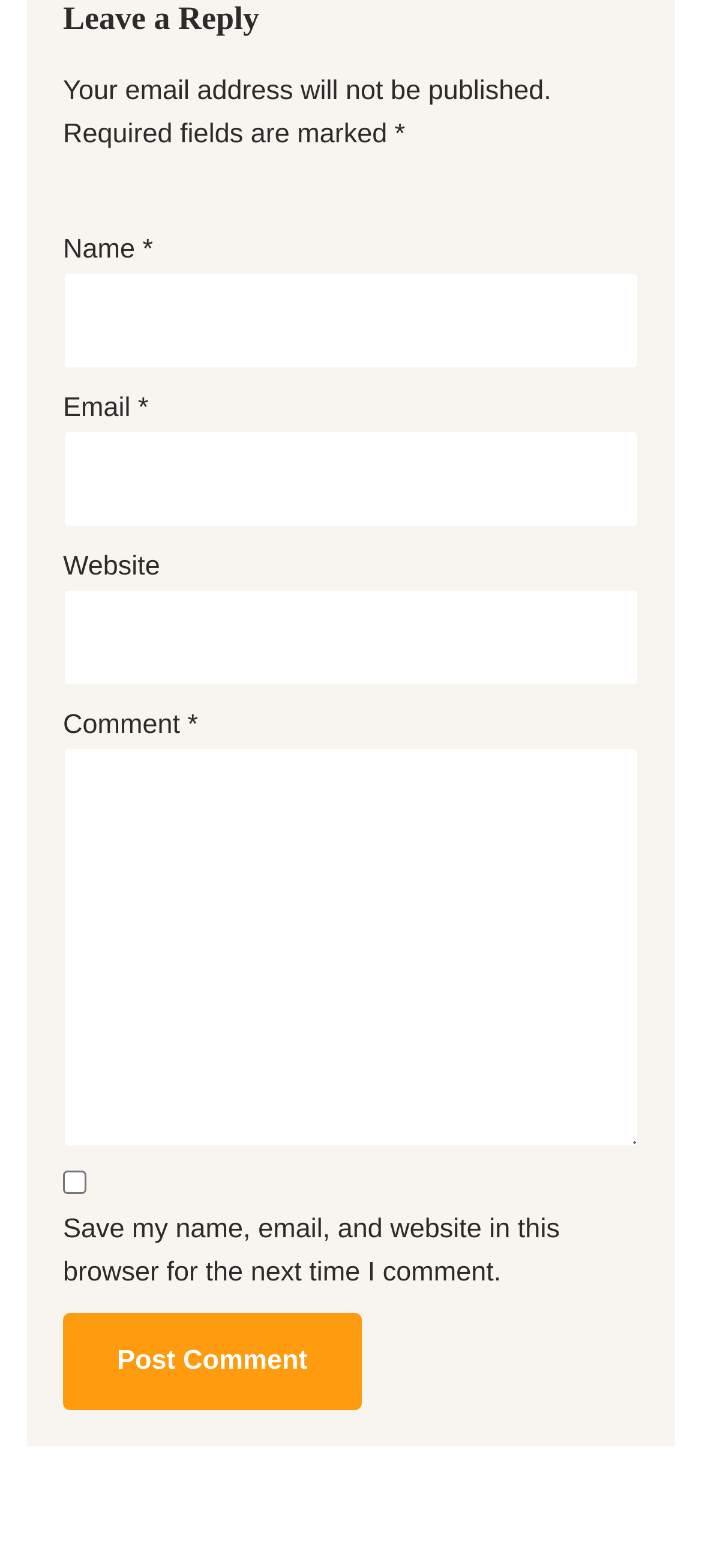How many required fields are there?
Using the picture, provide a one-word or short phrase answer.

3